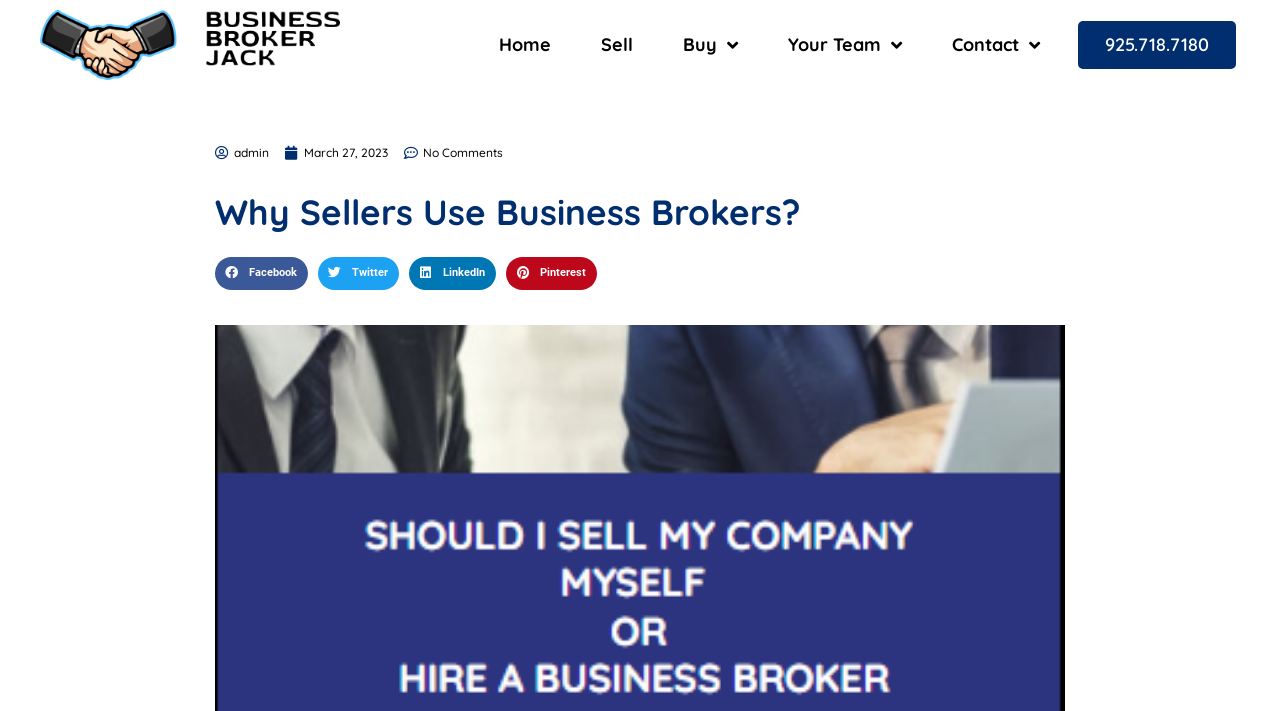Locate the bounding box of the UI element described in the following text: "LinkedIn".

[0.32, 0.361, 0.388, 0.408]